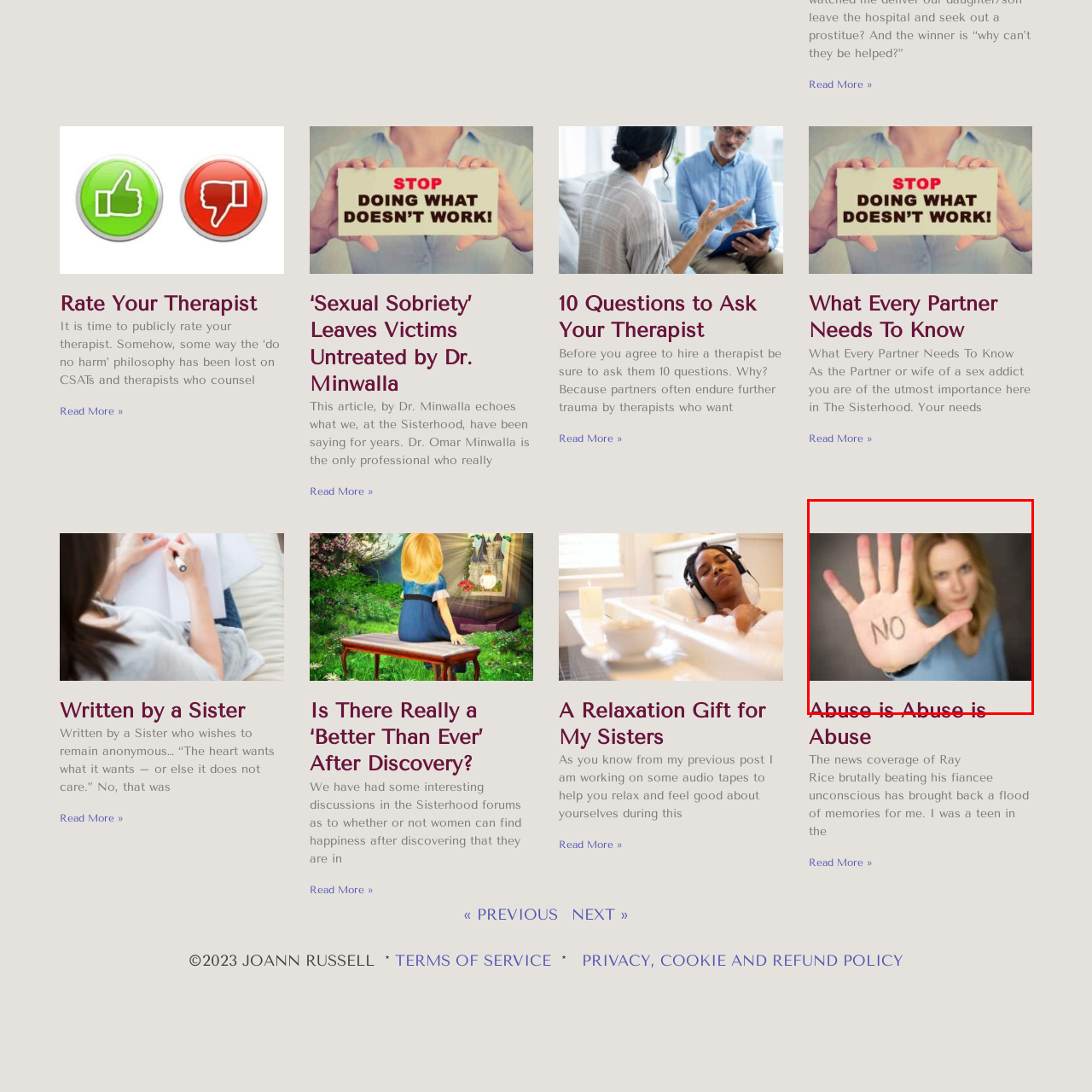Observe the image enclosed by the red rectangle, then respond to the question in one word or phrase:
What is the tone of the woman's expression?

Serious